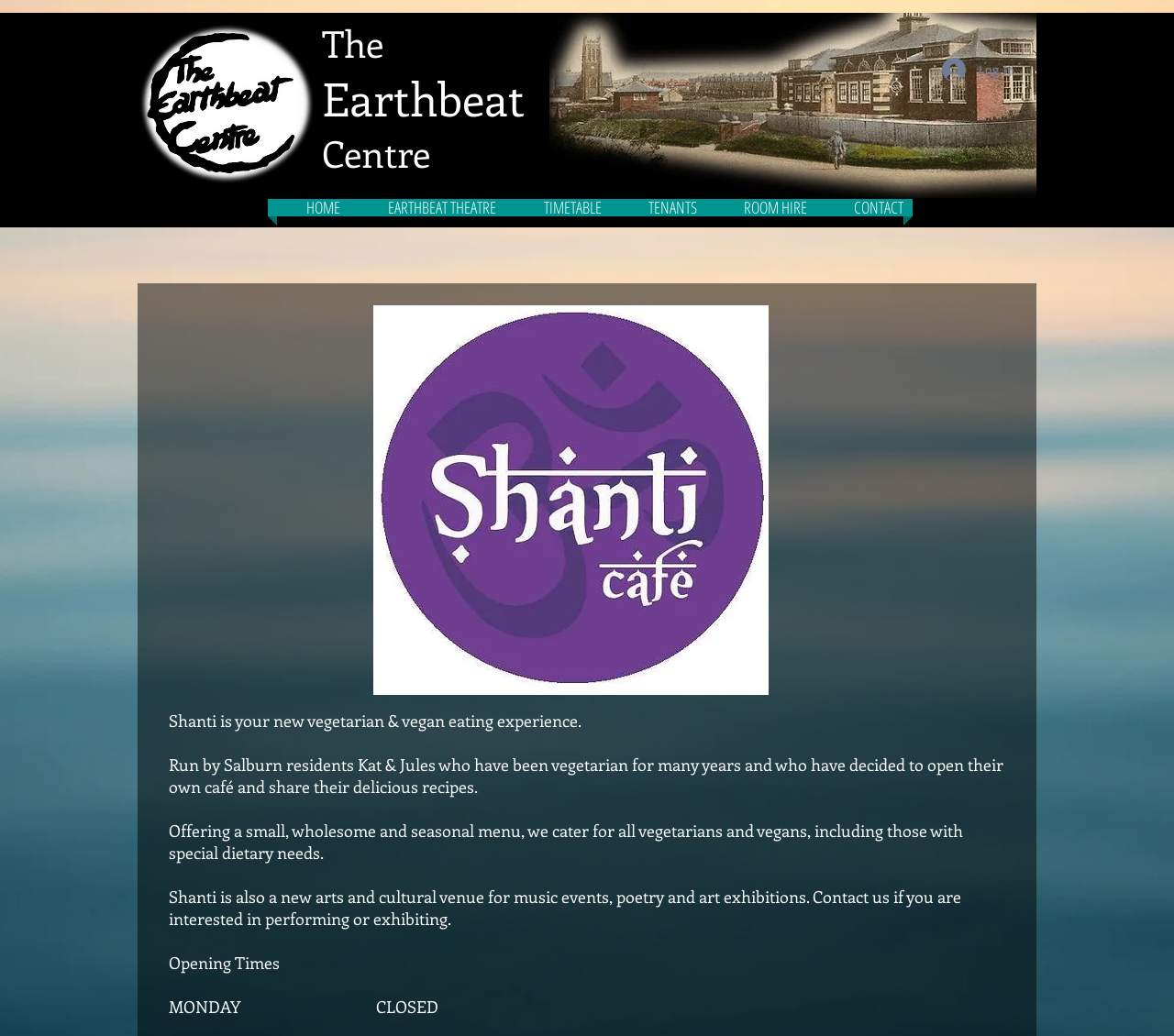What is the name of the centre? Observe the screenshot and provide a one-word or short phrase answer.

Earthbeat Centre